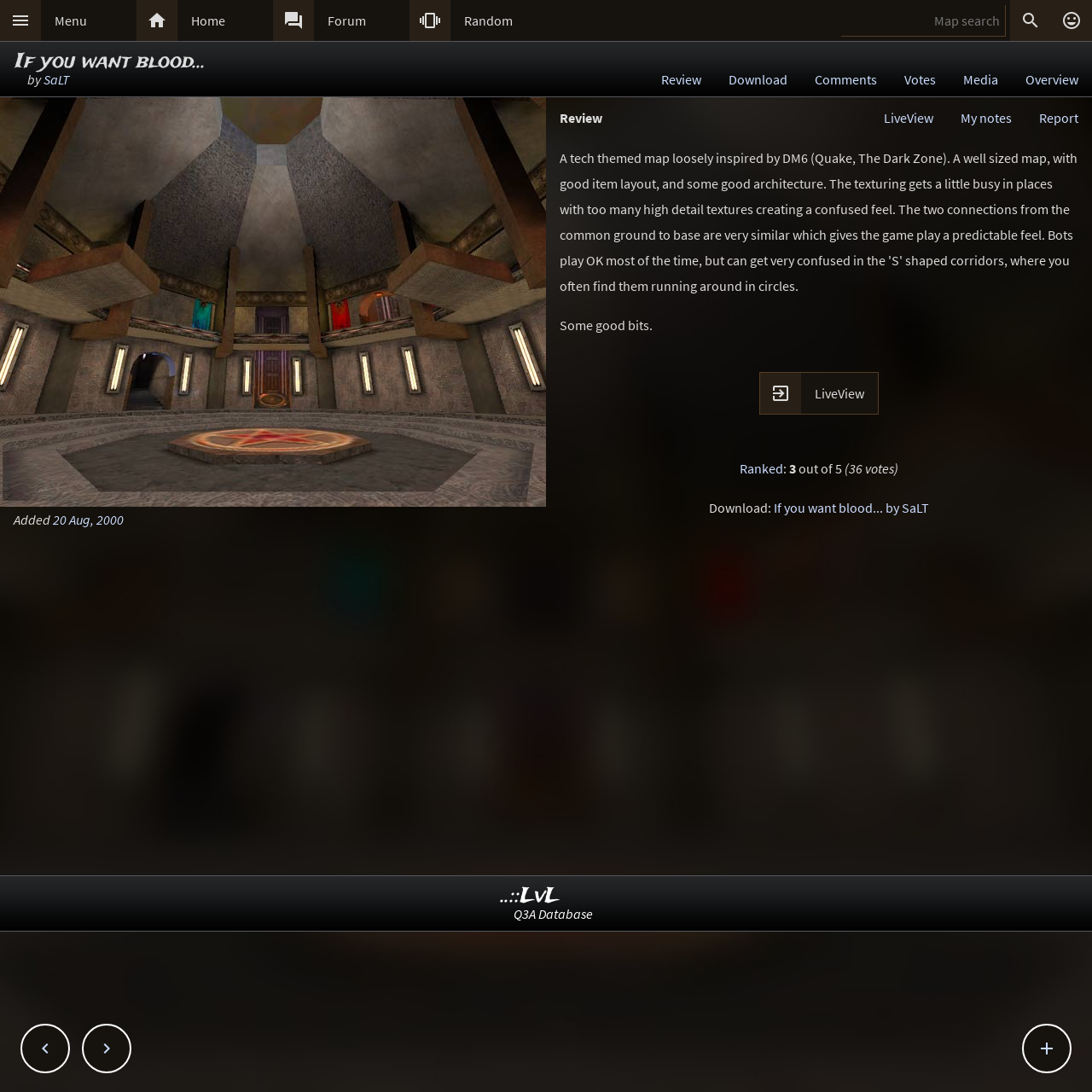Please mark the clickable region by giving the bounding box coordinates needed to complete this instruction: "View map overview".

[0.927, 0.057, 1.0, 0.088]